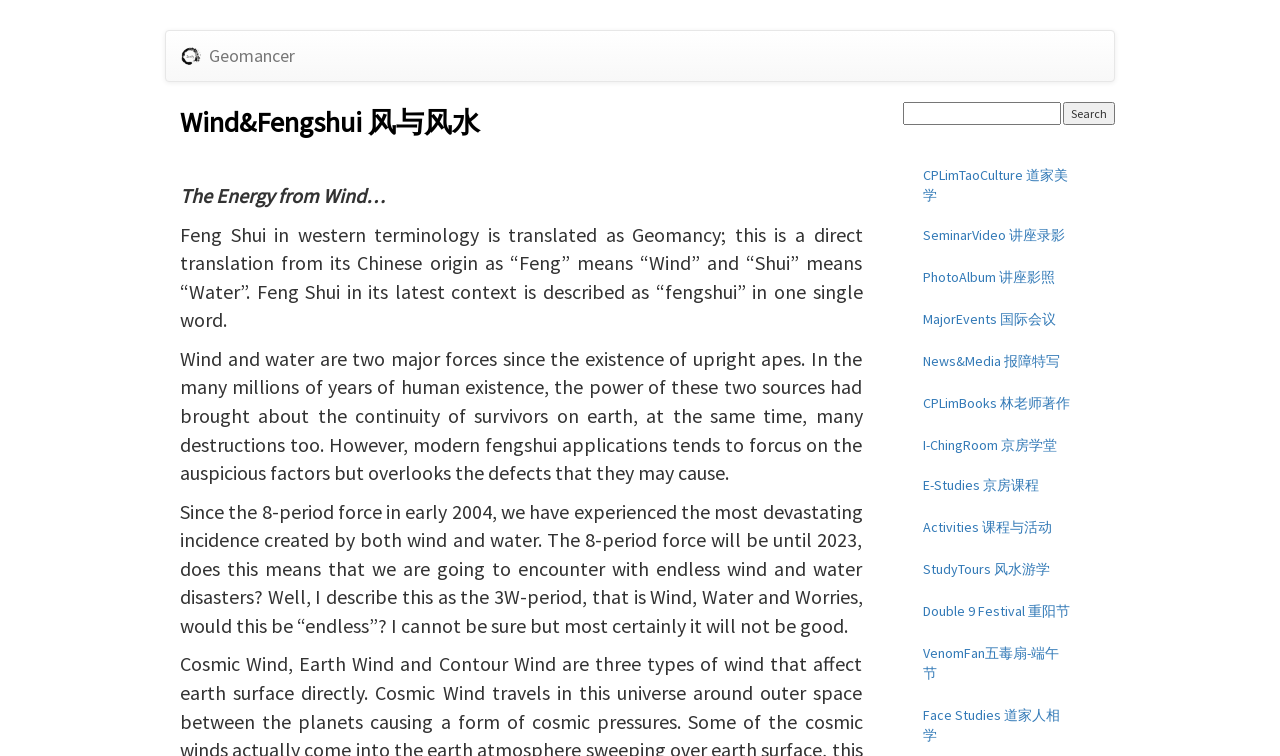For the given element description Face Studies 道家人相学, determine the bounding box coordinates of the UI element. The coordinates should follow the format (top-left x, top-left y, bottom-right x, bottom-right y) and be within the range of 0 to 1.

[0.709, 0.919, 0.848, 0.999]